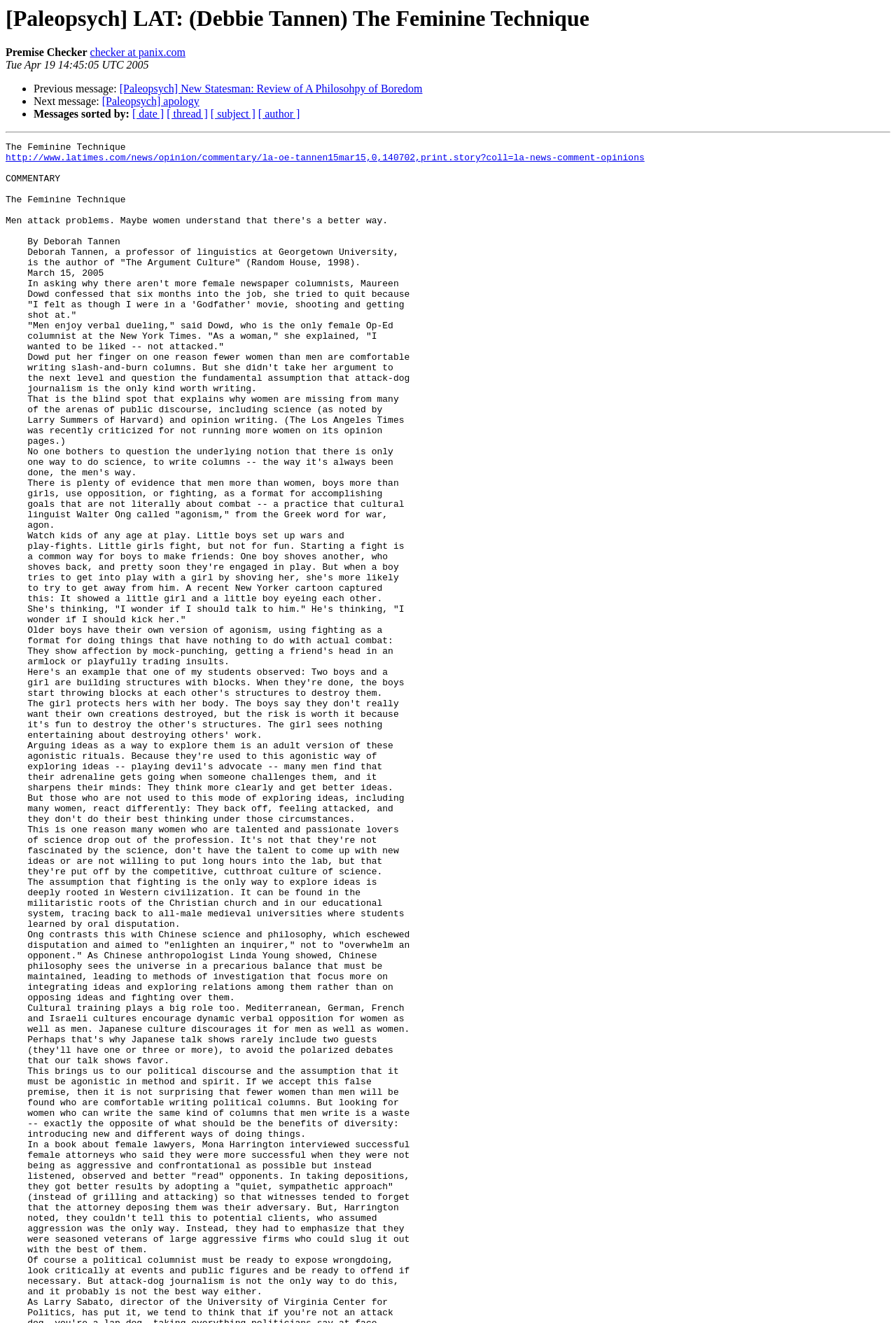Please identify the coordinates of the bounding box for the clickable region that will accomplish this instruction: "Check the premise".

[0.006, 0.035, 0.097, 0.044]